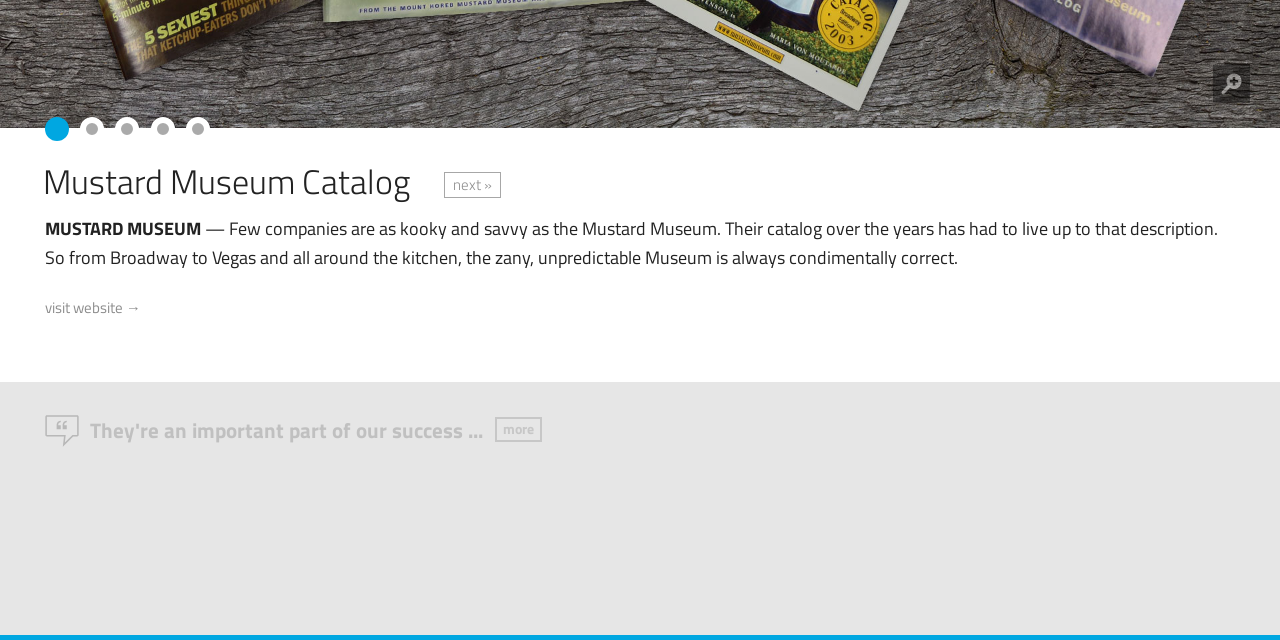Calculate the bounding box coordinates for the UI element based on the following description: "visit website →". Ensure the coordinates are four float numbers between 0 and 1, i.e., [left, top, right, bottom].

[0.035, 0.463, 0.11, 0.499]